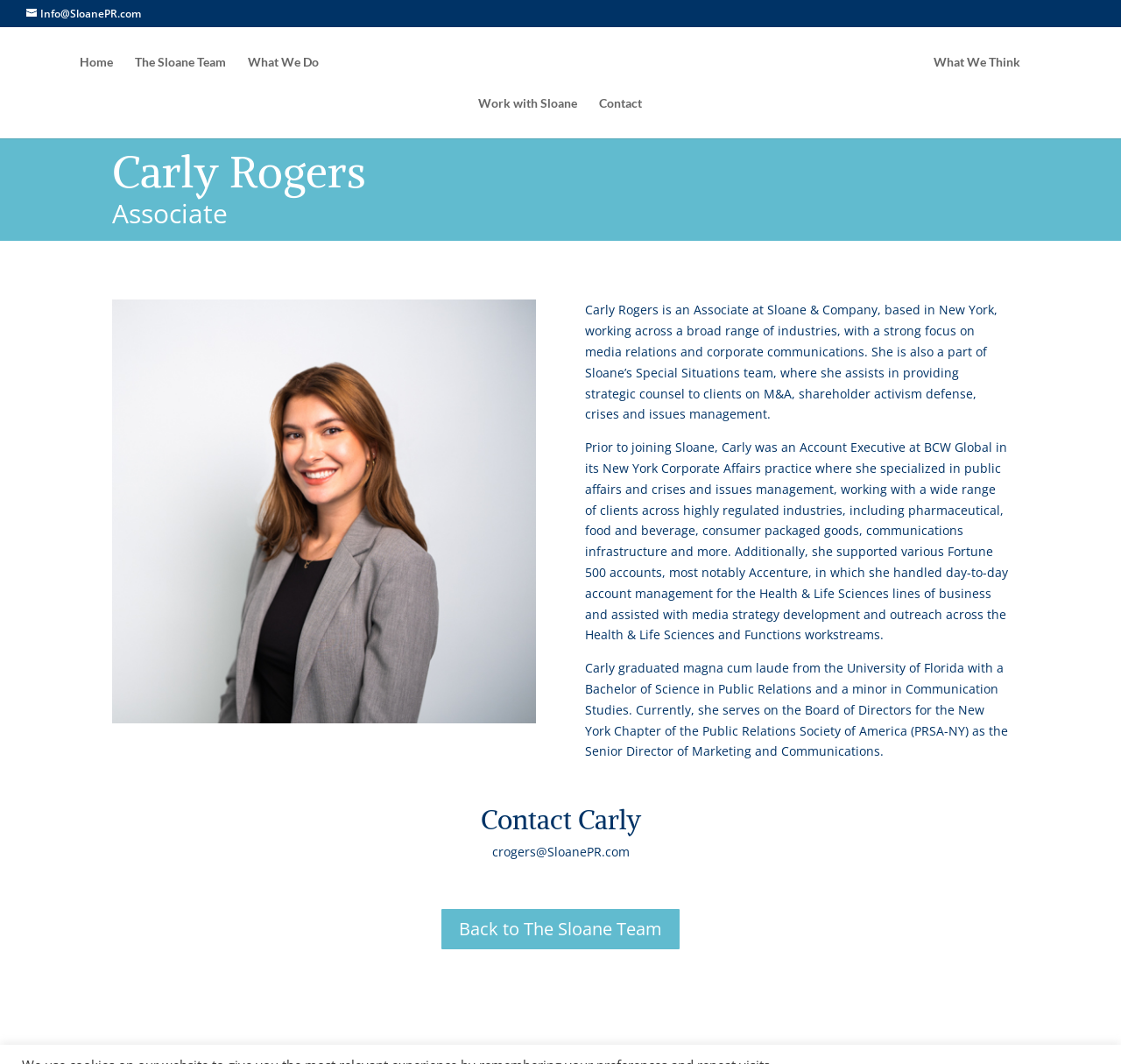Please study the image and answer the question comprehensively:
What is the name of the university Carly Rogers graduated from?

I found the answer by reading the StaticText element that describes Carly Rogers' education, which mentions that she graduated magna cum laude from the University of Florida with a Bachelor of Science in Public Relations and a minor in Communication Studies.